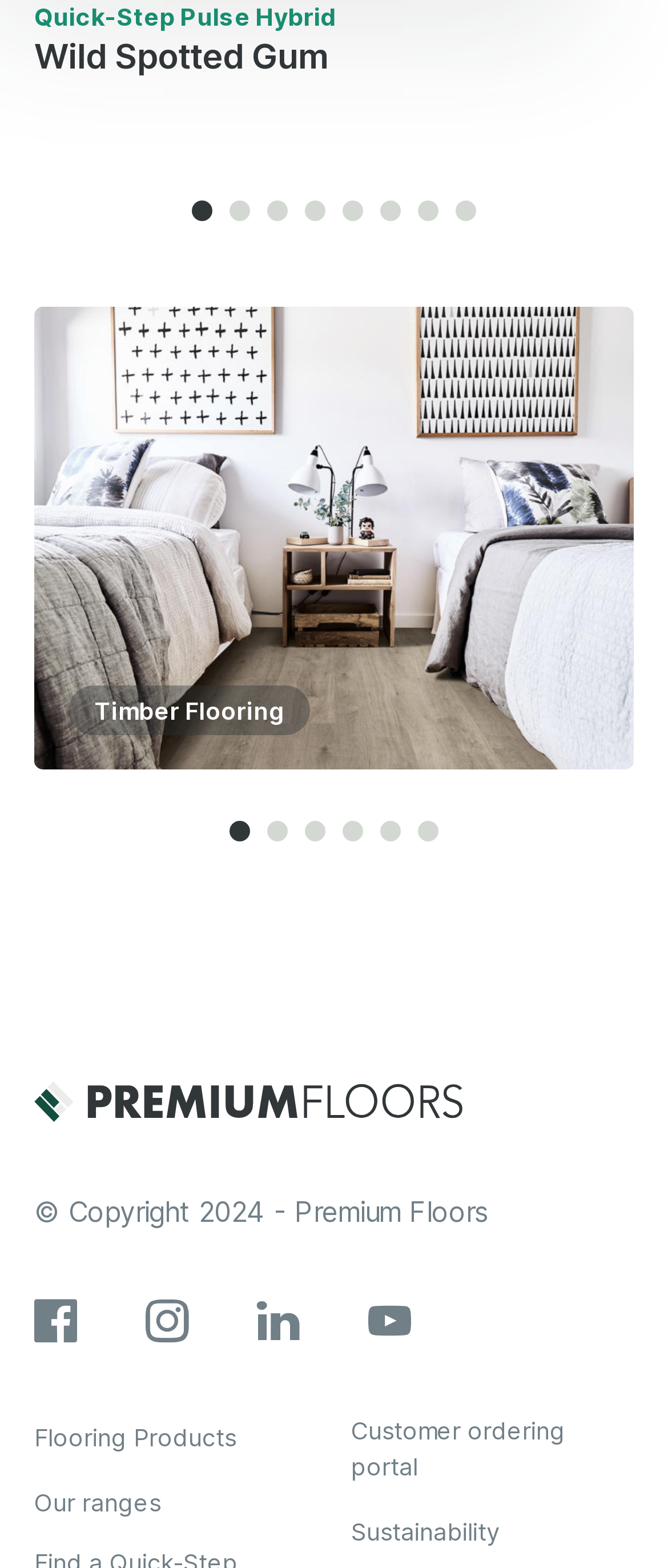Please determine the bounding box coordinates of the area that needs to be clicked to complete this task: 'Go to slide 1'. The coordinates must be four float numbers between 0 and 1, formatted as [left, top, right, bottom].

[0.287, 0.128, 0.318, 0.141]